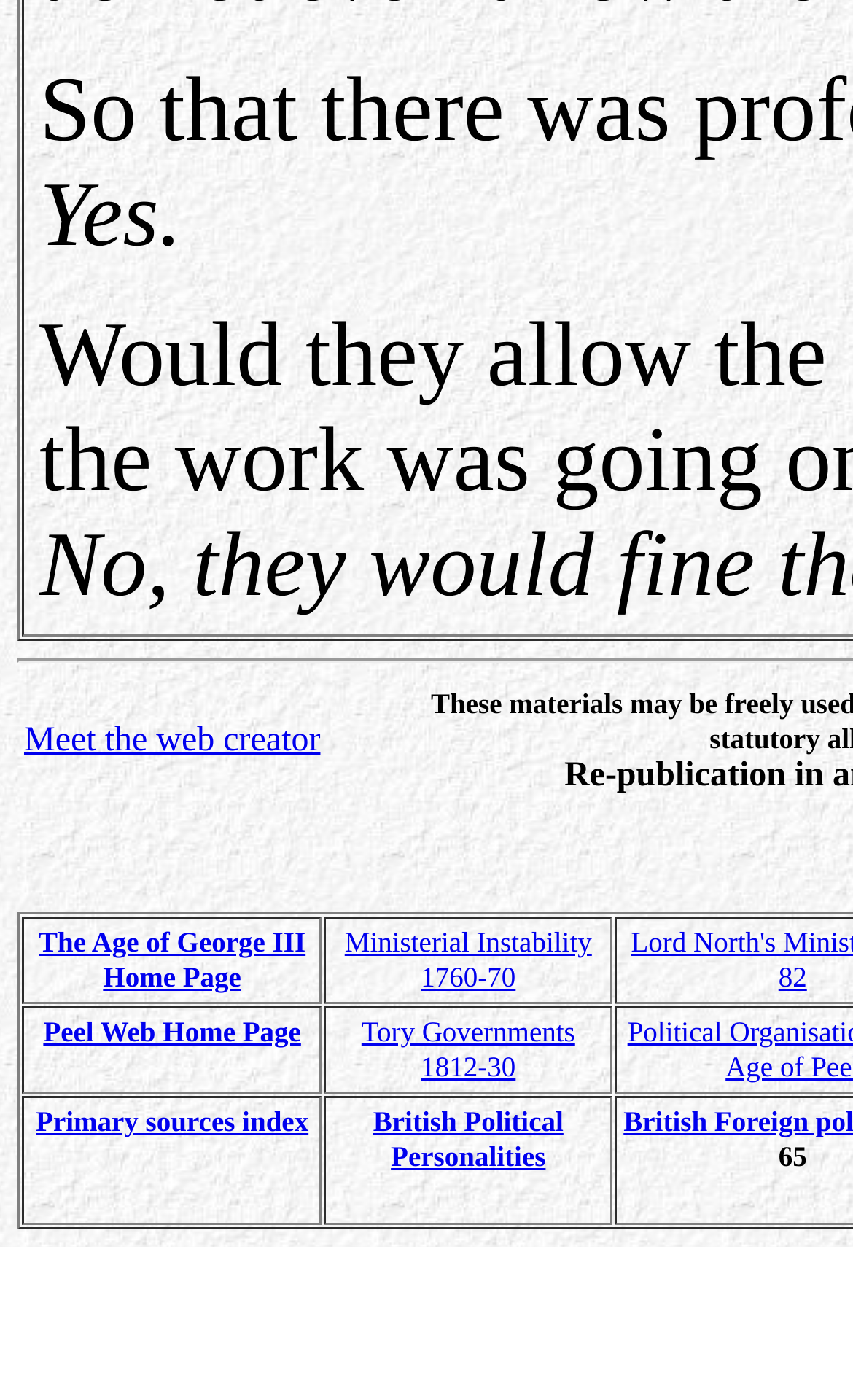Provide a one-word or short-phrase answer to the question:
How many links are related to George III?

1